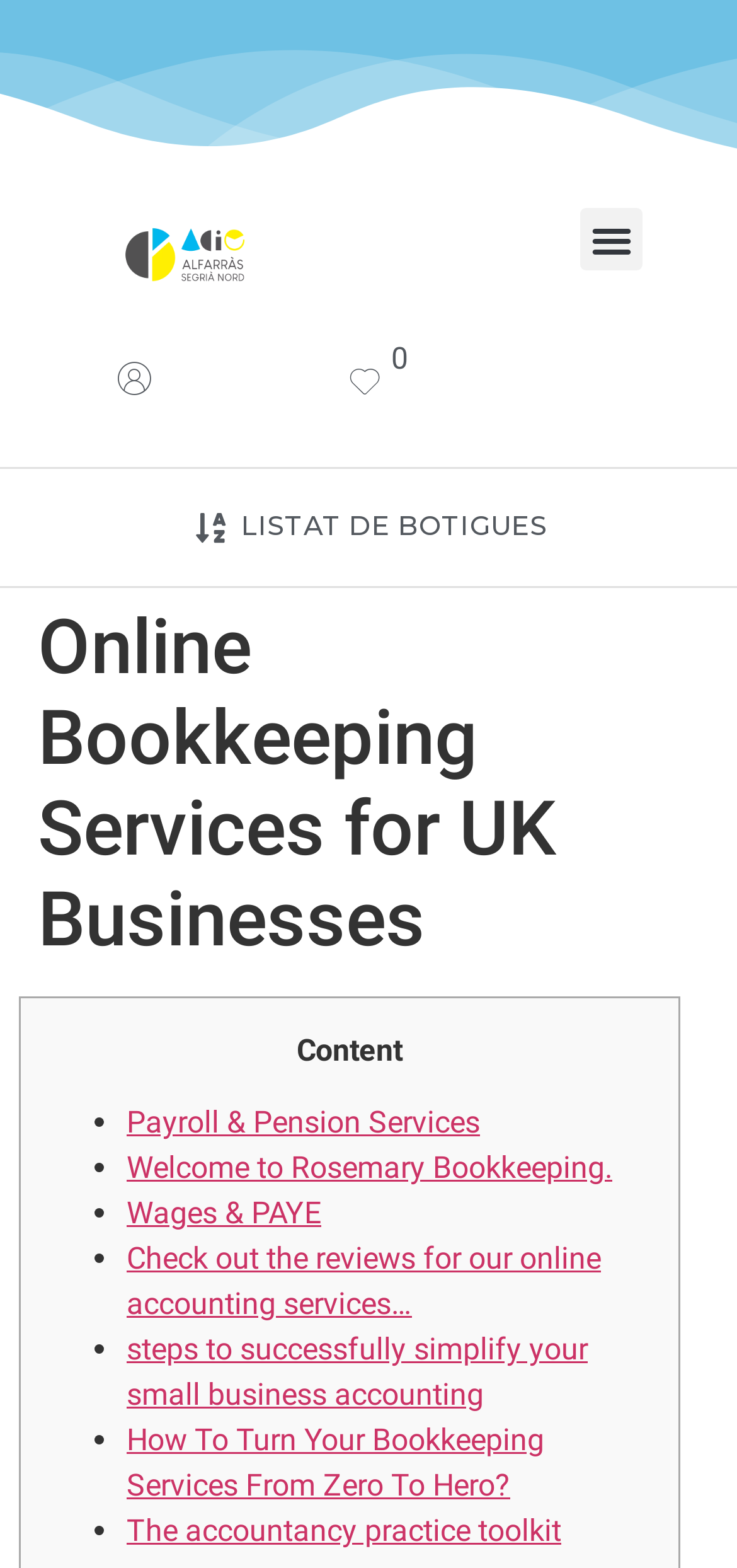Please identify the bounding box coordinates of the element that needs to be clicked to perform the following instruction: "Check out the reviews for online accounting services".

[0.172, 0.791, 0.815, 0.843]